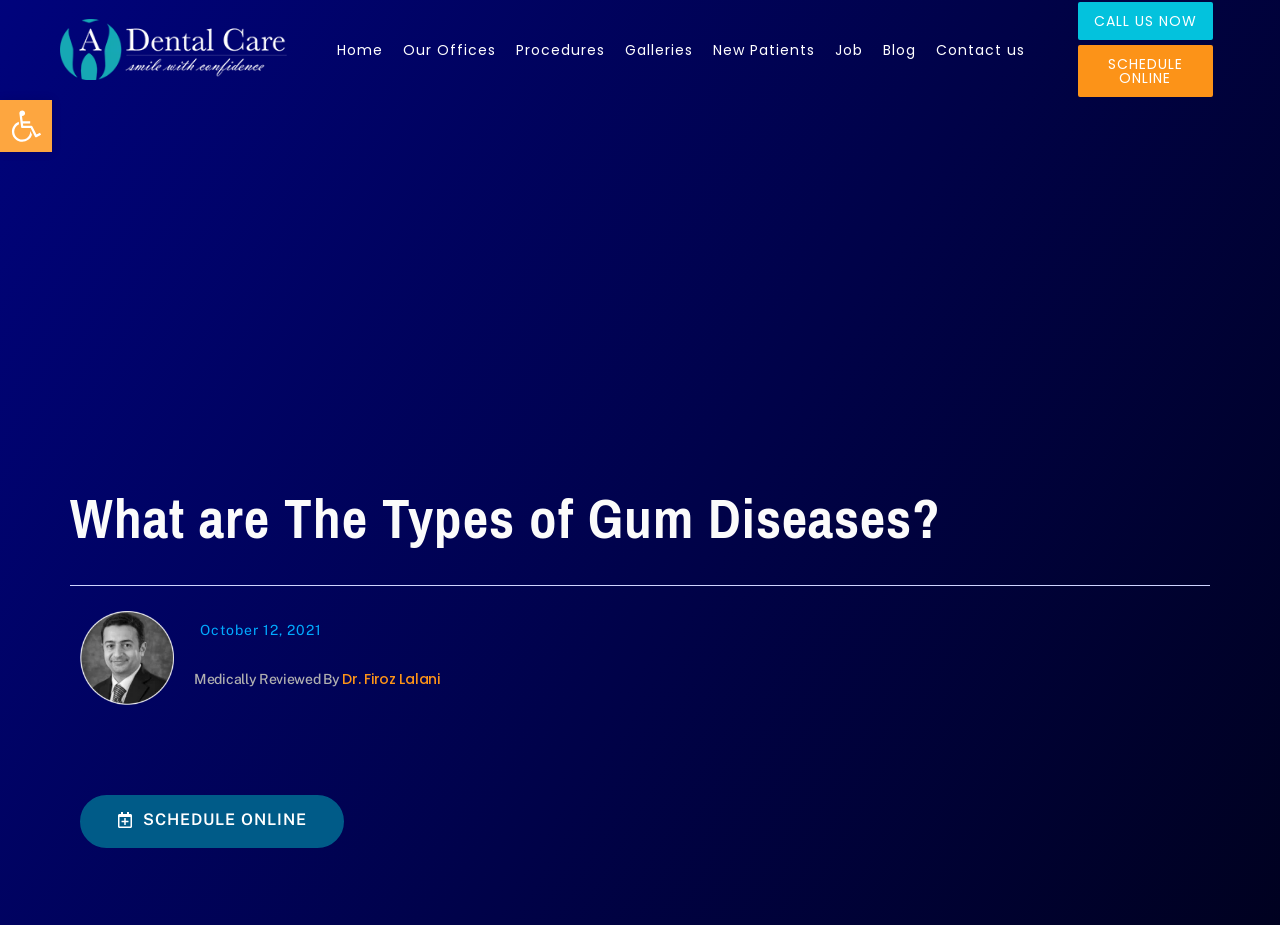Specify the bounding box coordinates of the area that needs to be clicked to achieve the following instruction: "Open accessibility tools".

[0.0, 0.108, 0.041, 0.164]